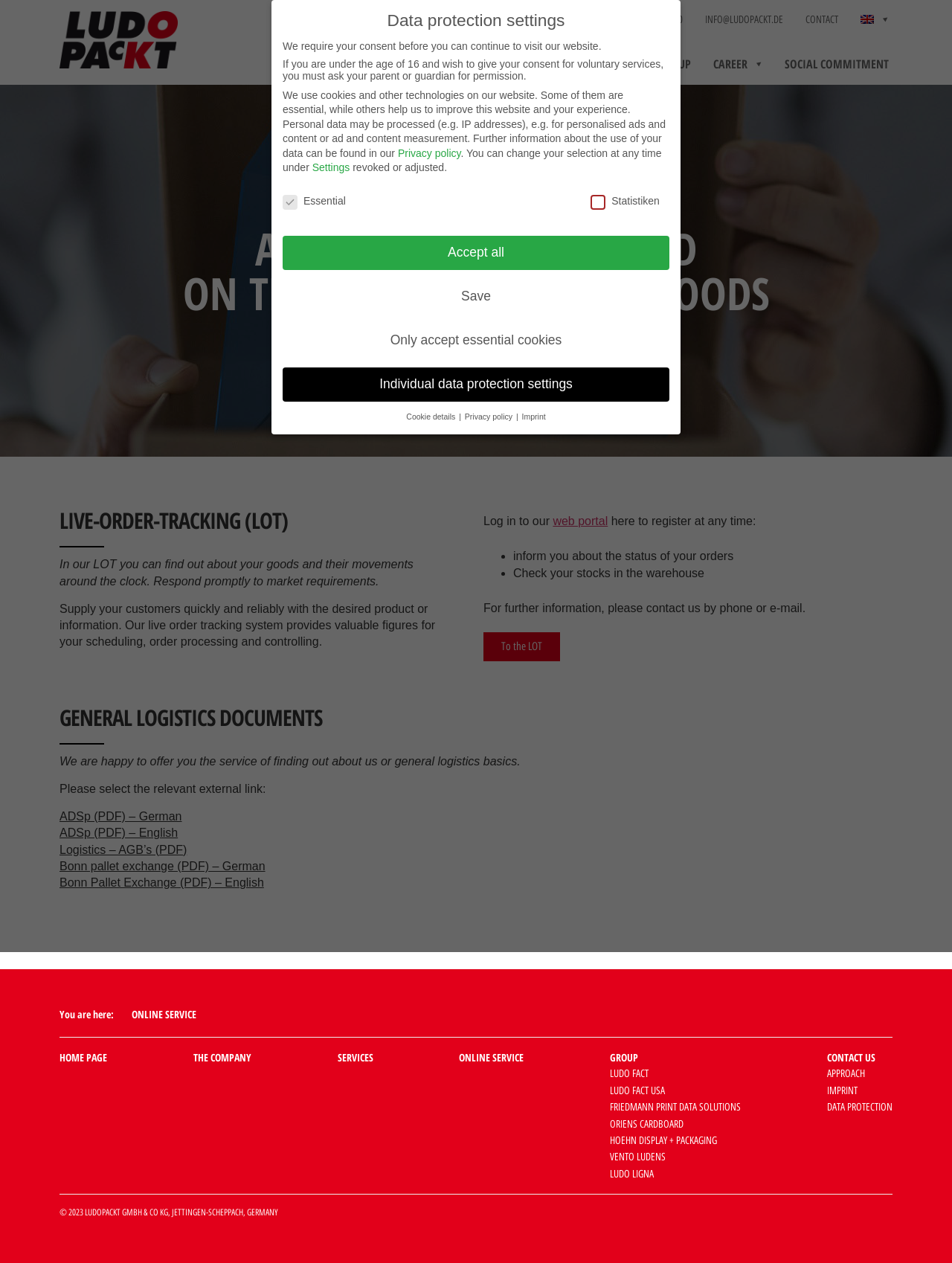What is the name of the logistics document available for download?
Using the information from the image, give a concise answer in one word or a short phrase.

ADSp